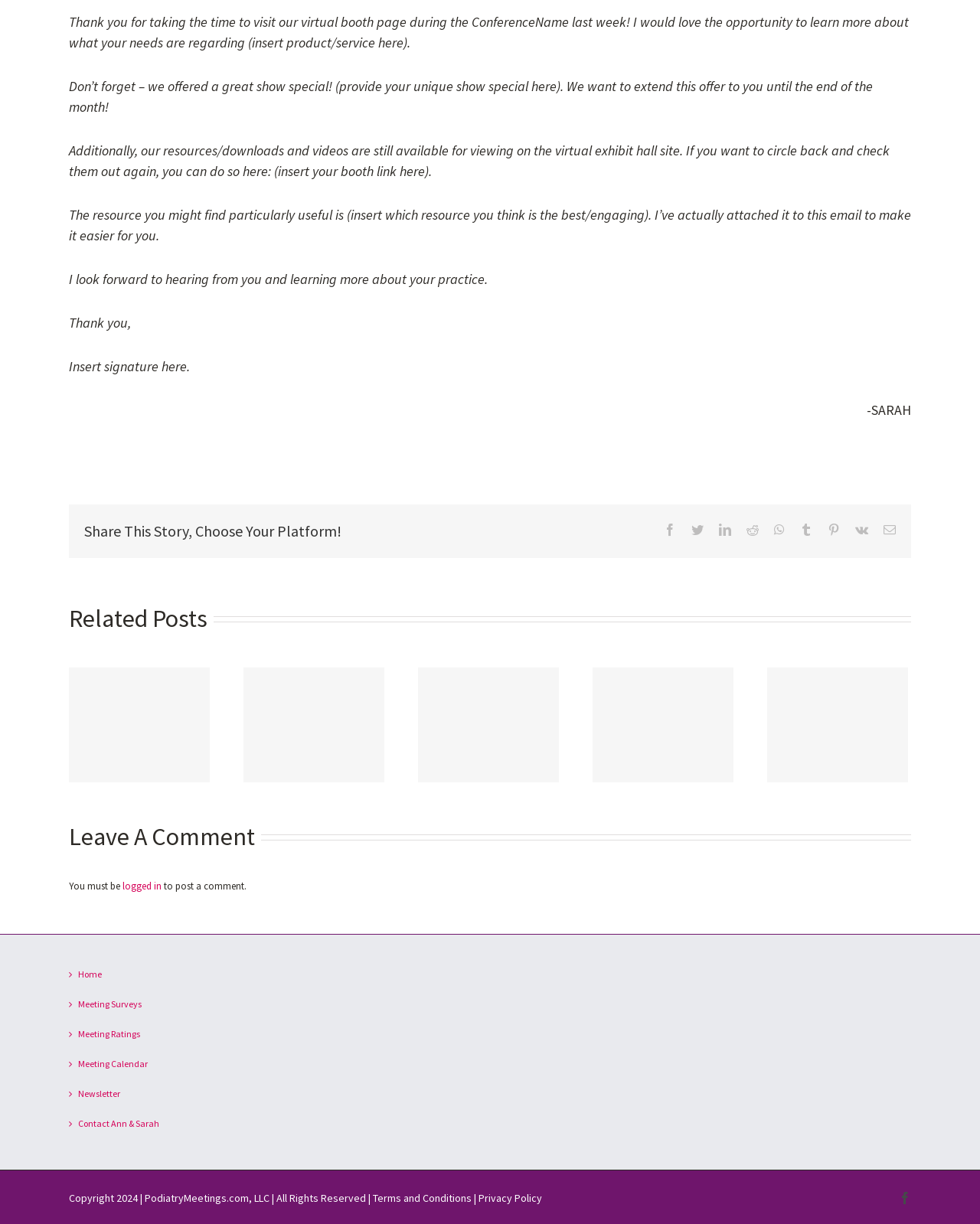What is the copyright year mentioned at the bottom of the page?
Using the image provided, answer with just one word or phrase.

2024